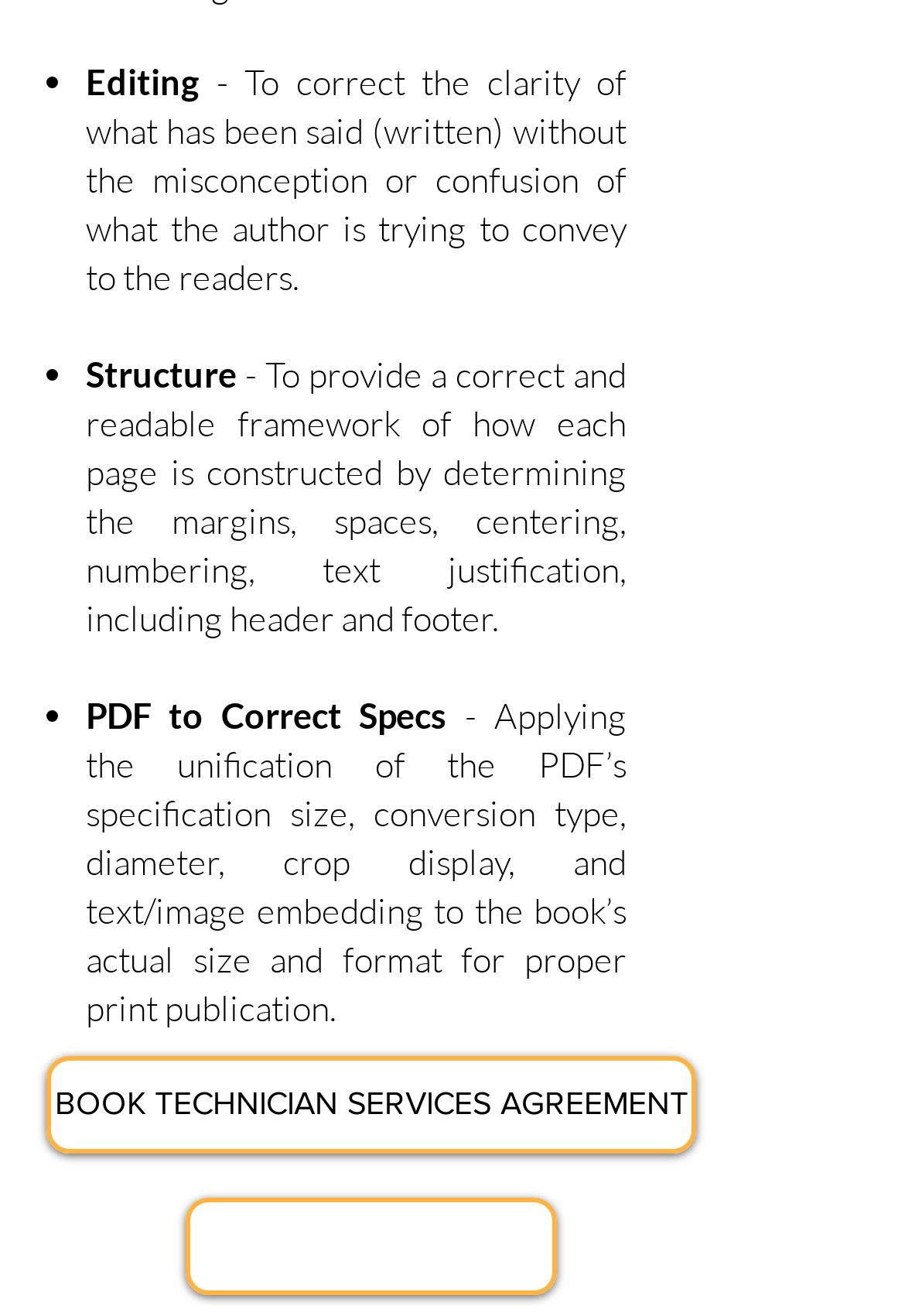Identify the bounding box coordinates for the UI element described by the following text: "BOOK TECHNICIAN SERVICES AGREEMENT". Provide the coordinates as four float numbers between 0 and 1, in the format [left, top, right, bottom].

[0.051, 0.802, 0.769, 0.877]